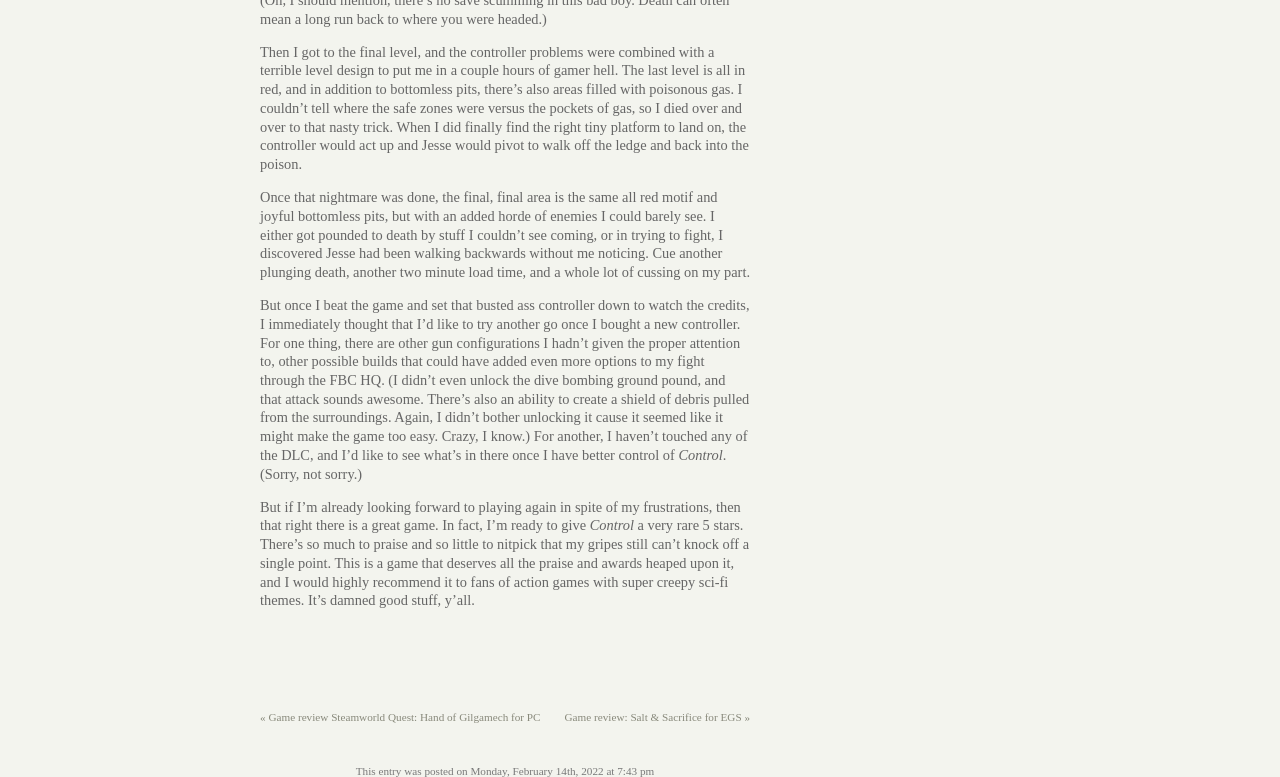Please provide a brief answer to the question using only one word or phrase: 
What is the theme of the game?

sci-fi